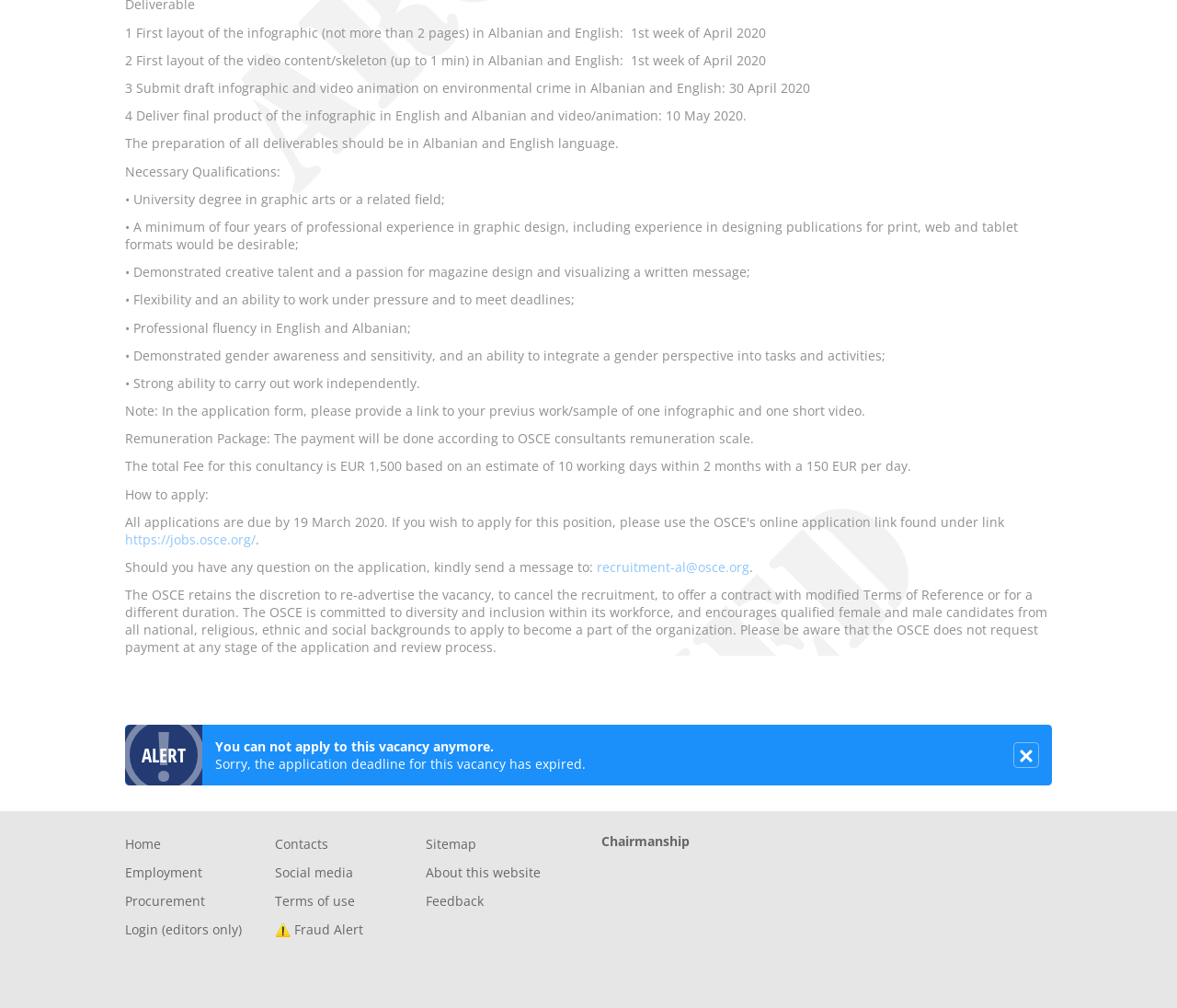What is the deadline for submitting the application?
Give a detailed response to the question by analyzing the screenshot.

The deadline for submitting the application has expired, as indicated by the message 'Sorry, the application deadline for this vacancy has expired'.